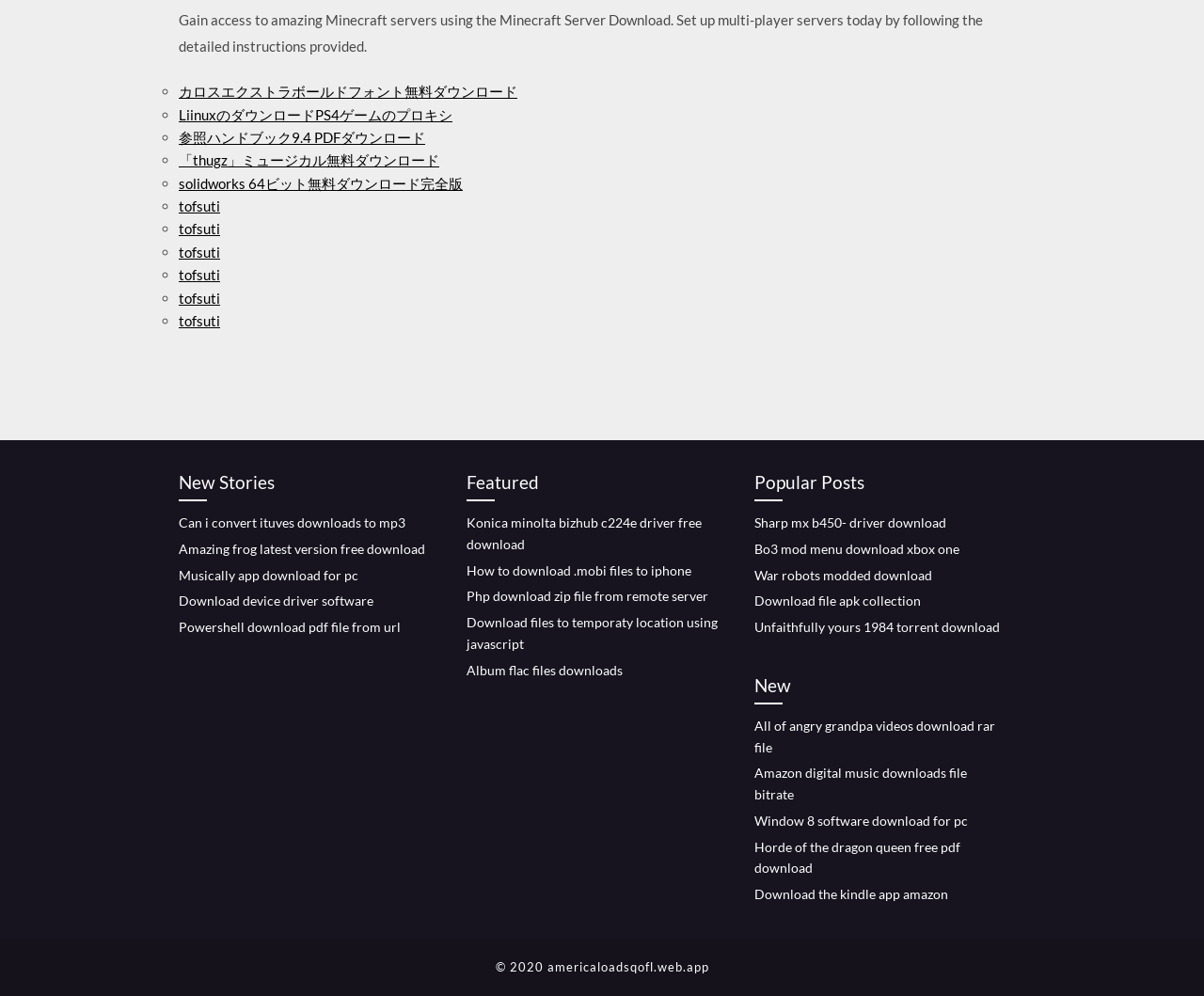Locate the bounding box coordinates of the element that should be clicked to execute the following instruction: "Read the article about Super-Resolution RNA Imaging in Live Cells".

None